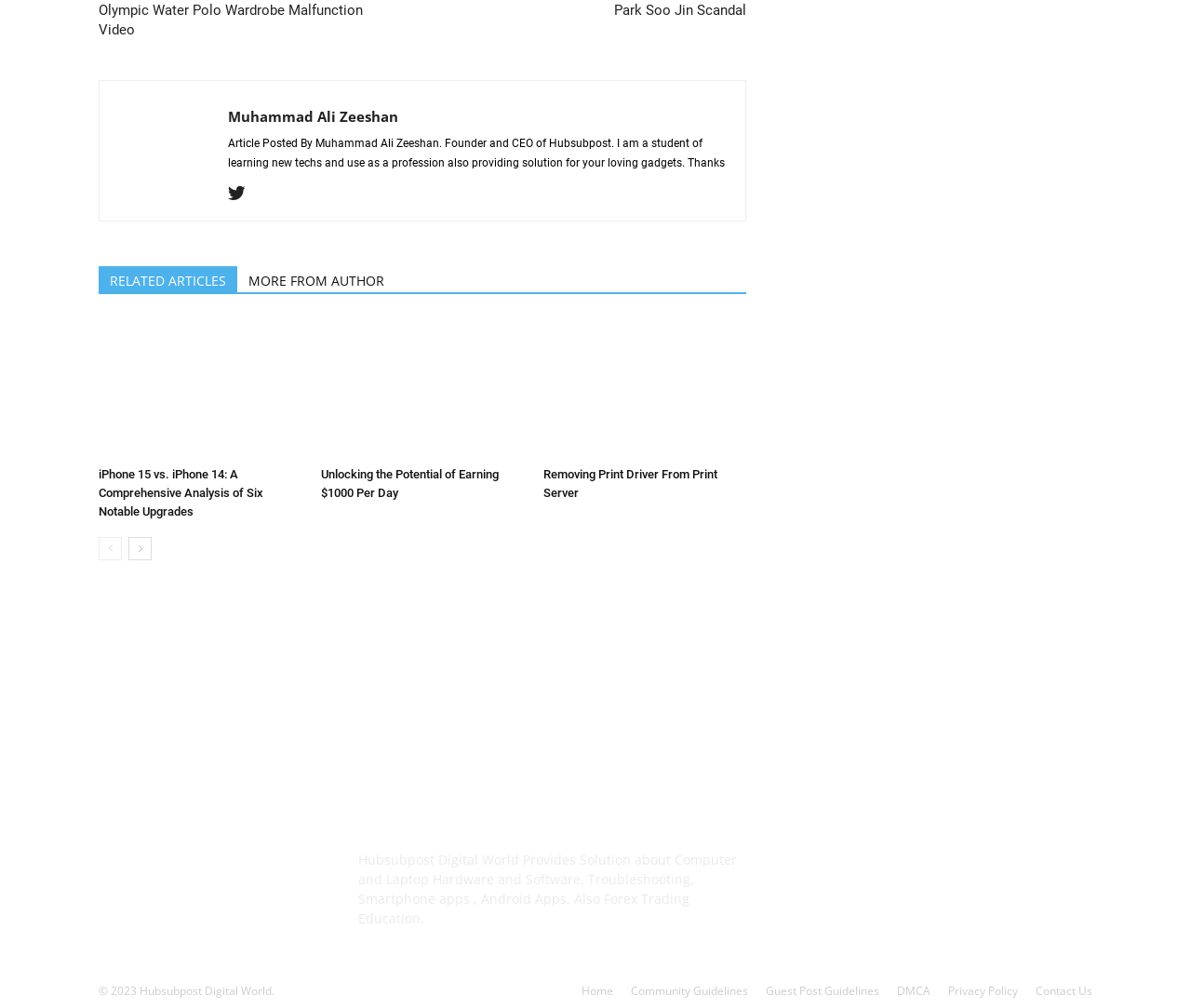Pinpoint the bounding box coordinates of the area that should be clicked to complete the following instruction: "Go to the next page". The coordinates must be given as four float numbers between 0 and 1, i.e., [left, top, right, bottom].

[0.108, 0.533, 0.127, 0.556]